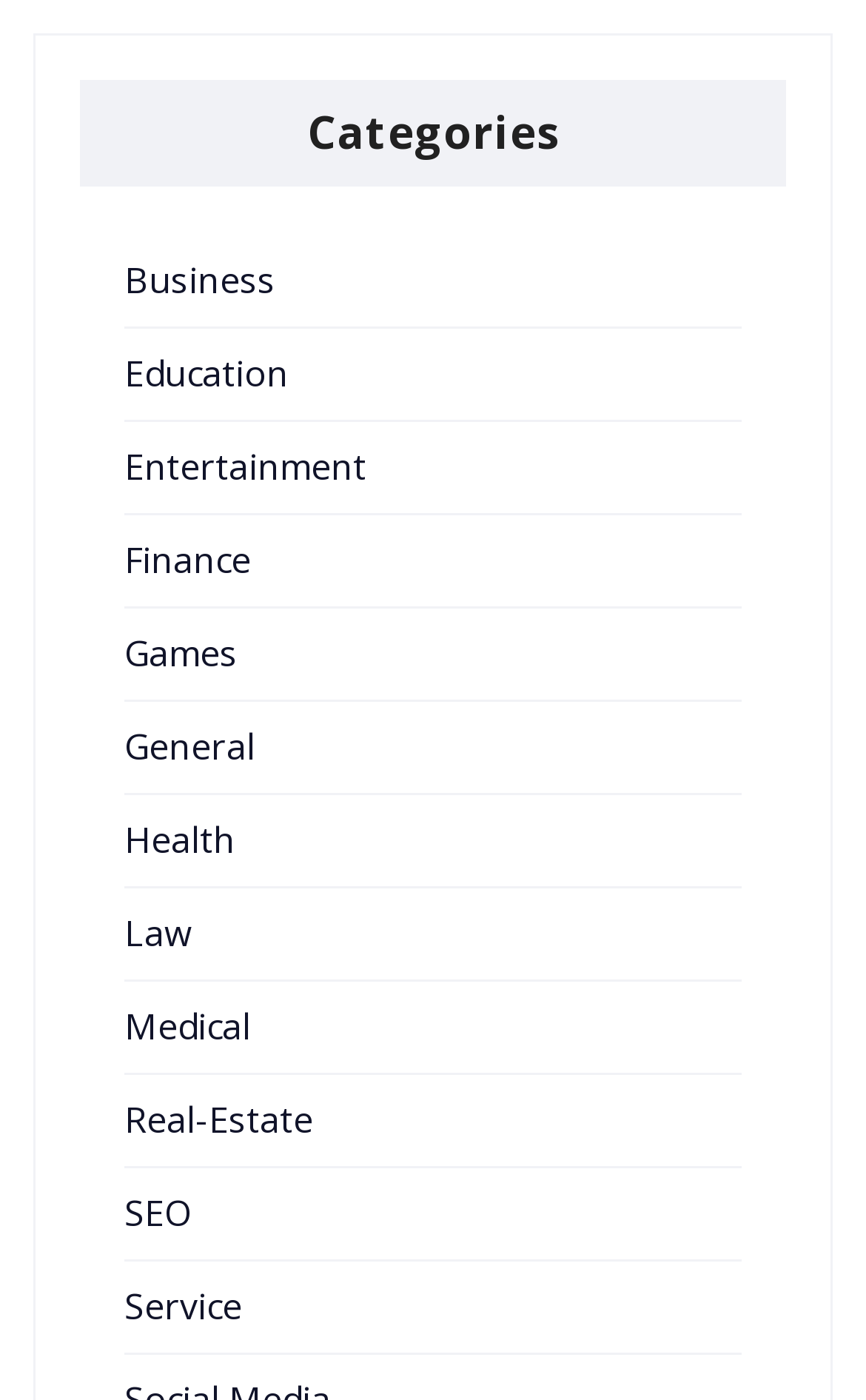Please identify the bounding box coordinates of the element that needs to be clicked to perform the following instruction: "Browse Entertainment category".

[0.144, 0.316, 0.423, 0.351]